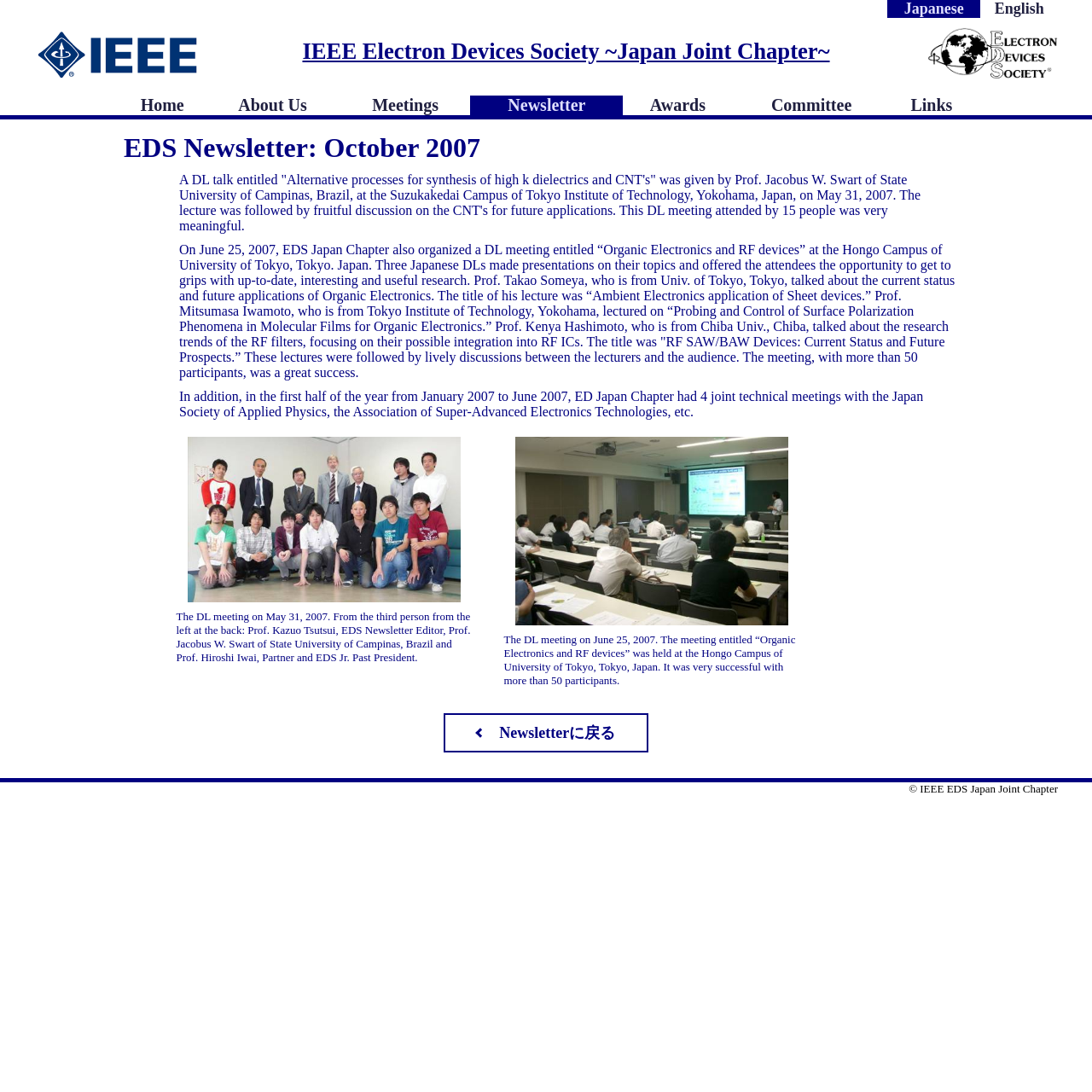Please provide the bounding box coordinates for the UI element as described: "Subscribe to free Email Newsletter". The coordinates must be four floats between 0 and 1, represented as [left, top, right, bottom].

None